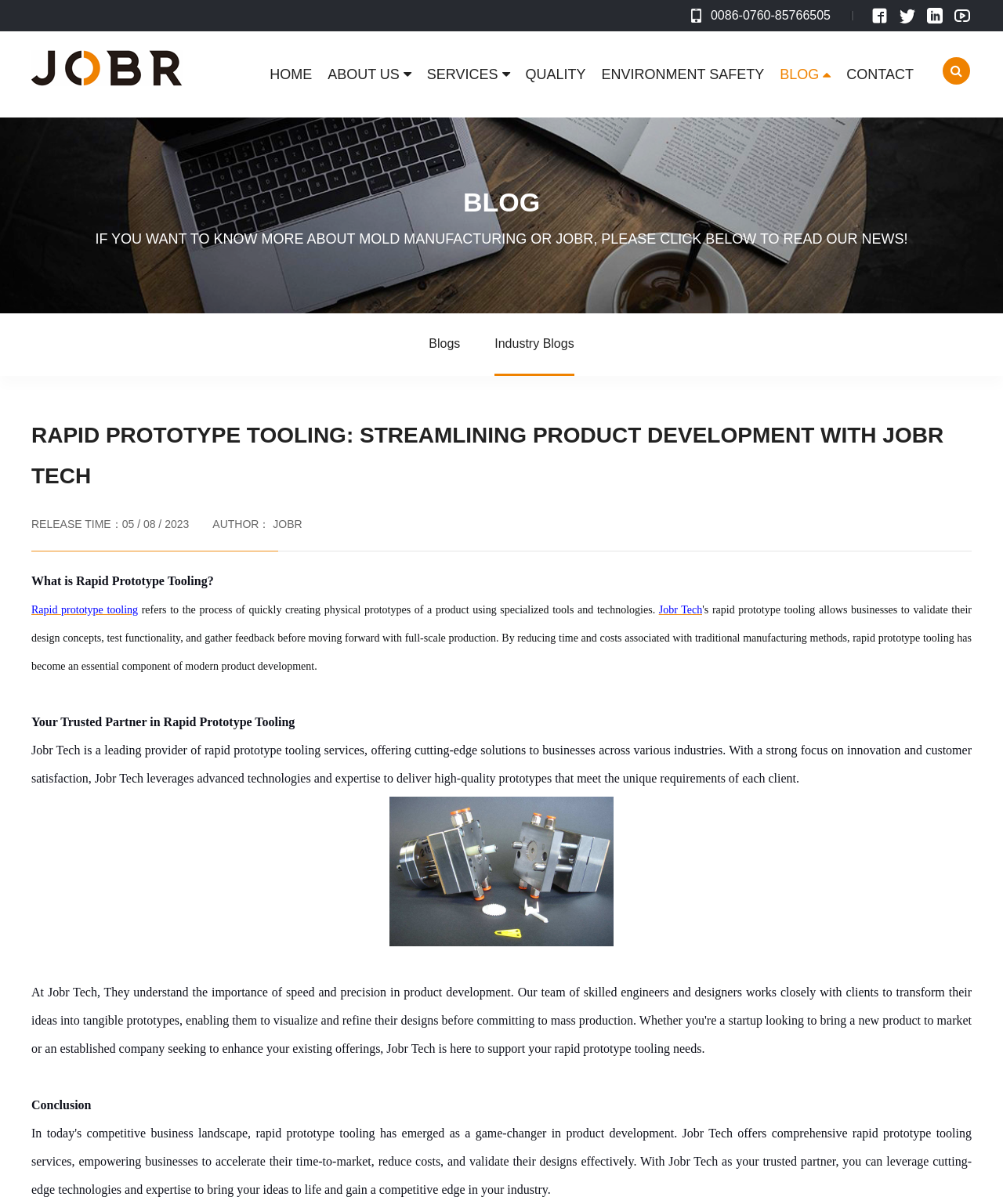Determine the bounding box coordinates for the area you should click to complete the following instruction: "Learn more about mold manufacturing".

[0.428, 0.26, 0.459, 0.31]